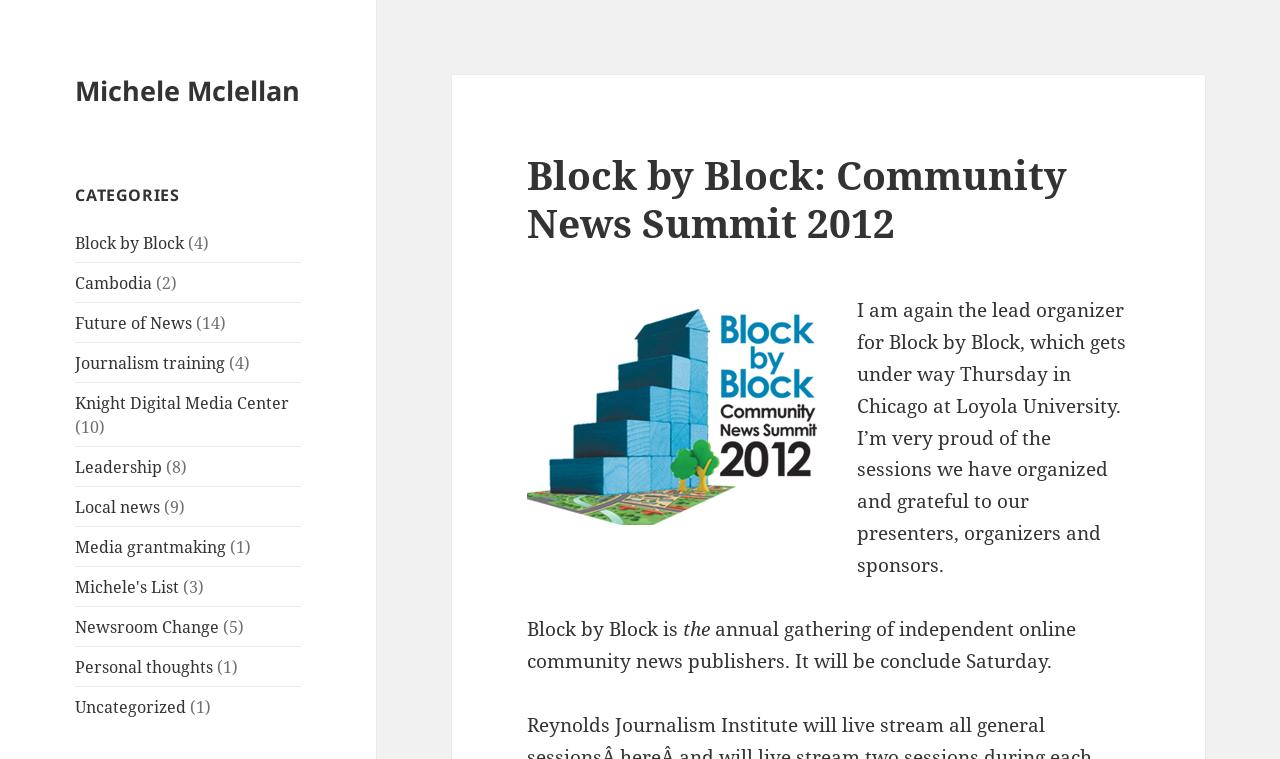Respond with a single word or short phrase to the following question: 
What is the purpose of Block by Block?

Annual gathering of independent online community news publishers